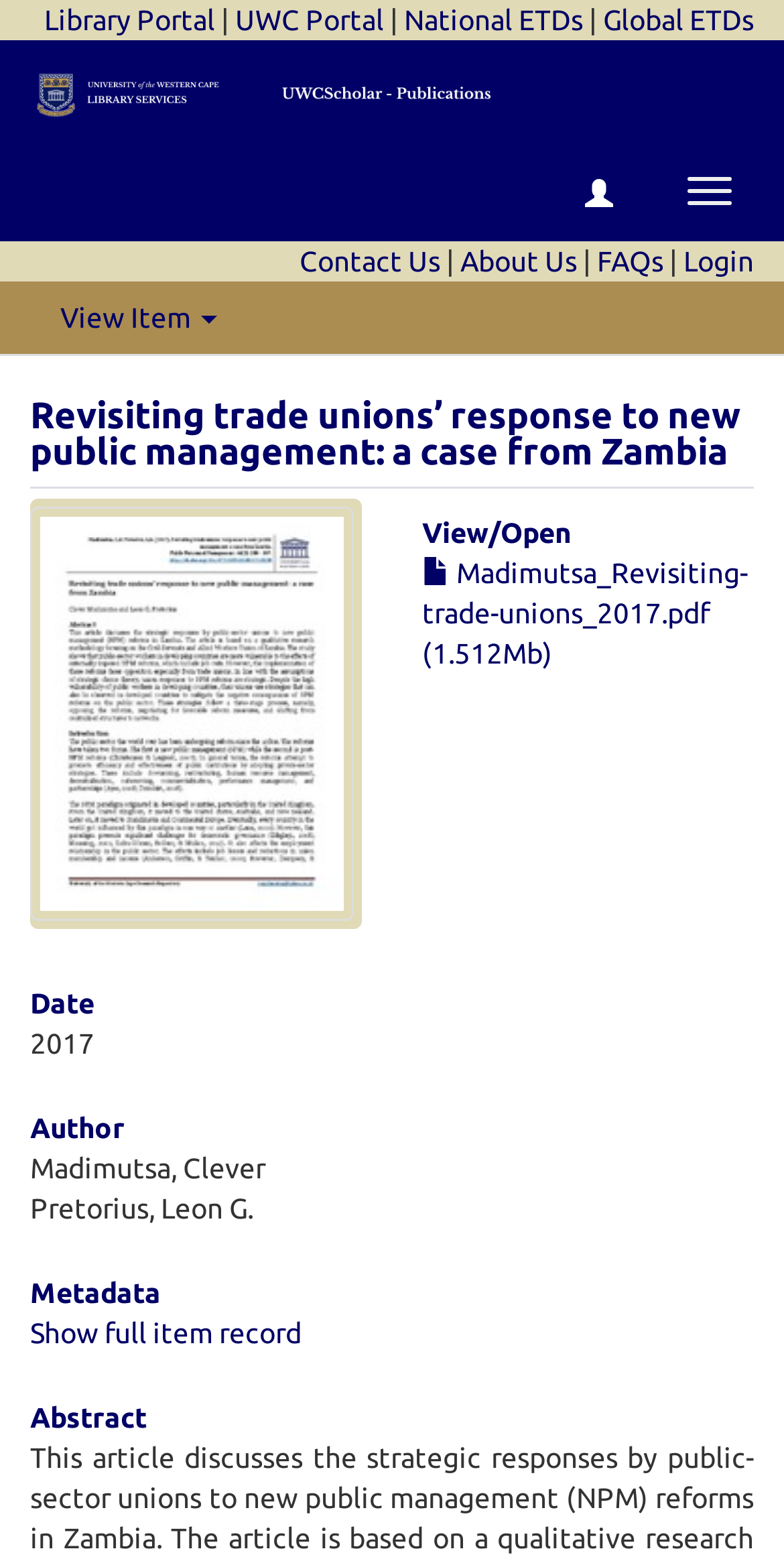Identify the bounding box coordinates of the part that should be clicked to carry out this instruction: "Show full item record".

[0.038, 0.847, 0.385, 0.868]